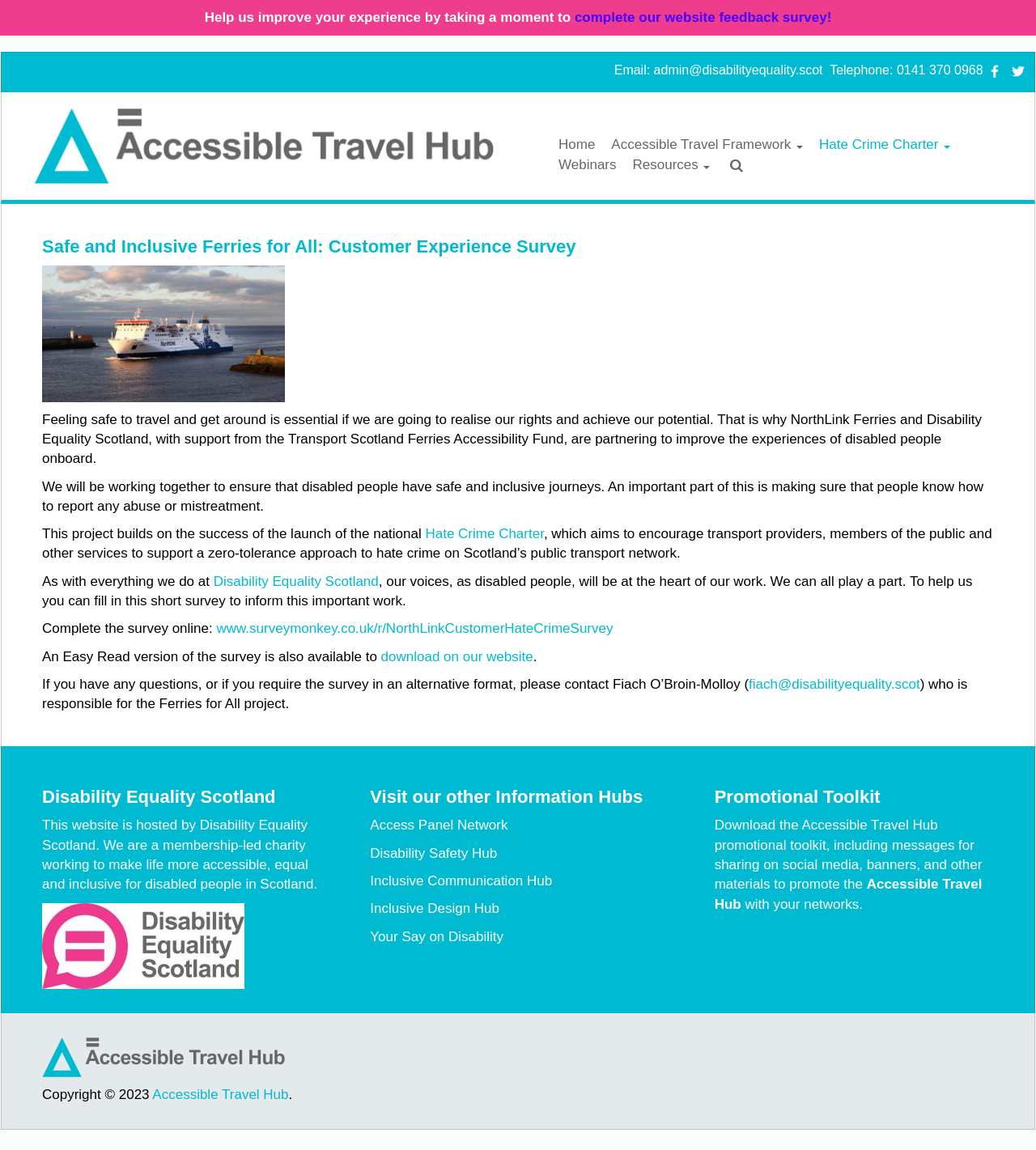Find the bounding box coordinates of the clickable area required to complete the following action: "Fill in the customer experience survey online".

[0.209, 0.54, 0.592, 0.553]